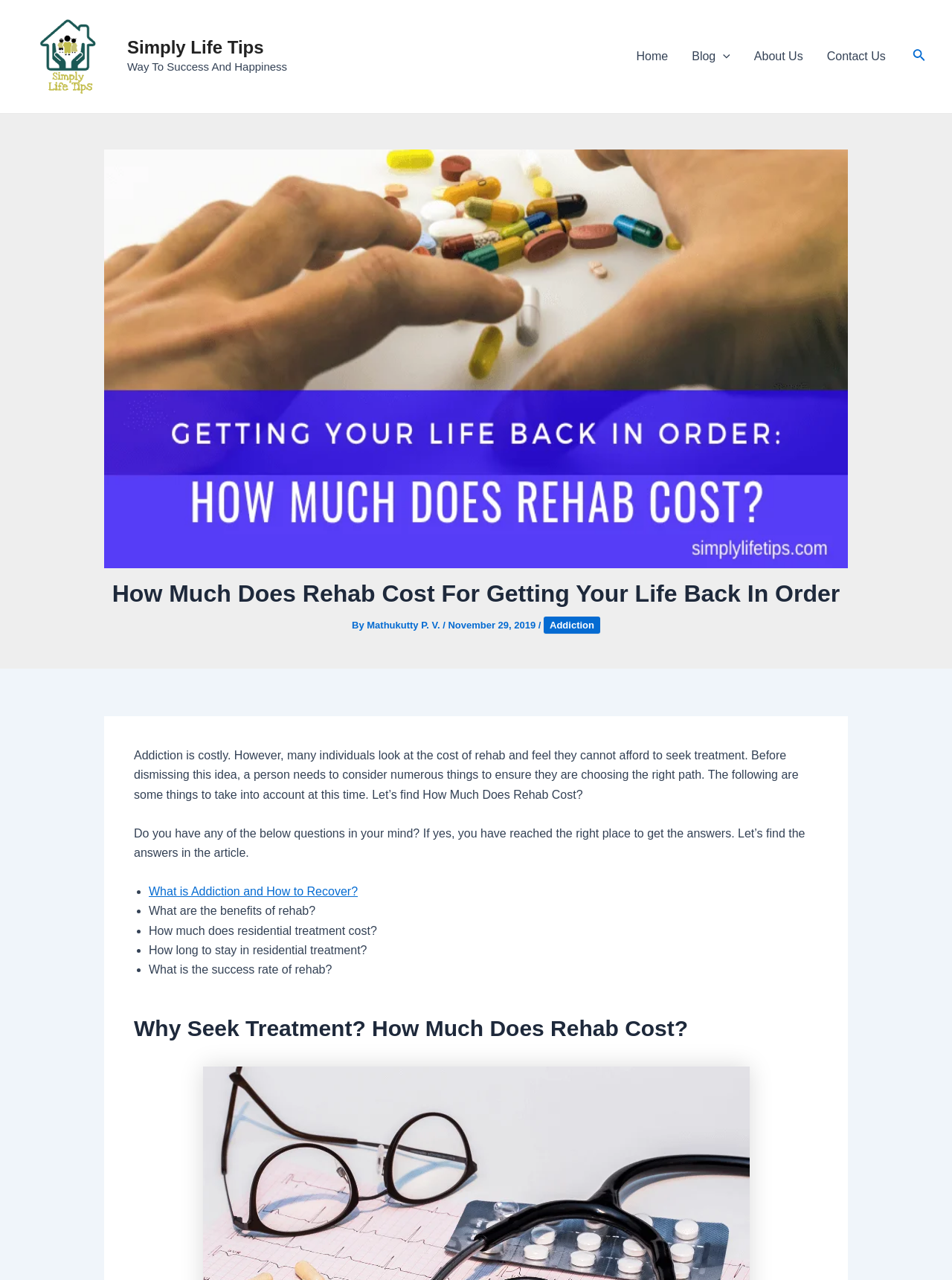Extract the bounding box coordinates of the UI element described by: "Contact Us". The coordinates should include four float numbers ranging from 0 to 1, e.g., [left, top, right, bottom].

[0.856, 0.021, 0.943, 0.067]